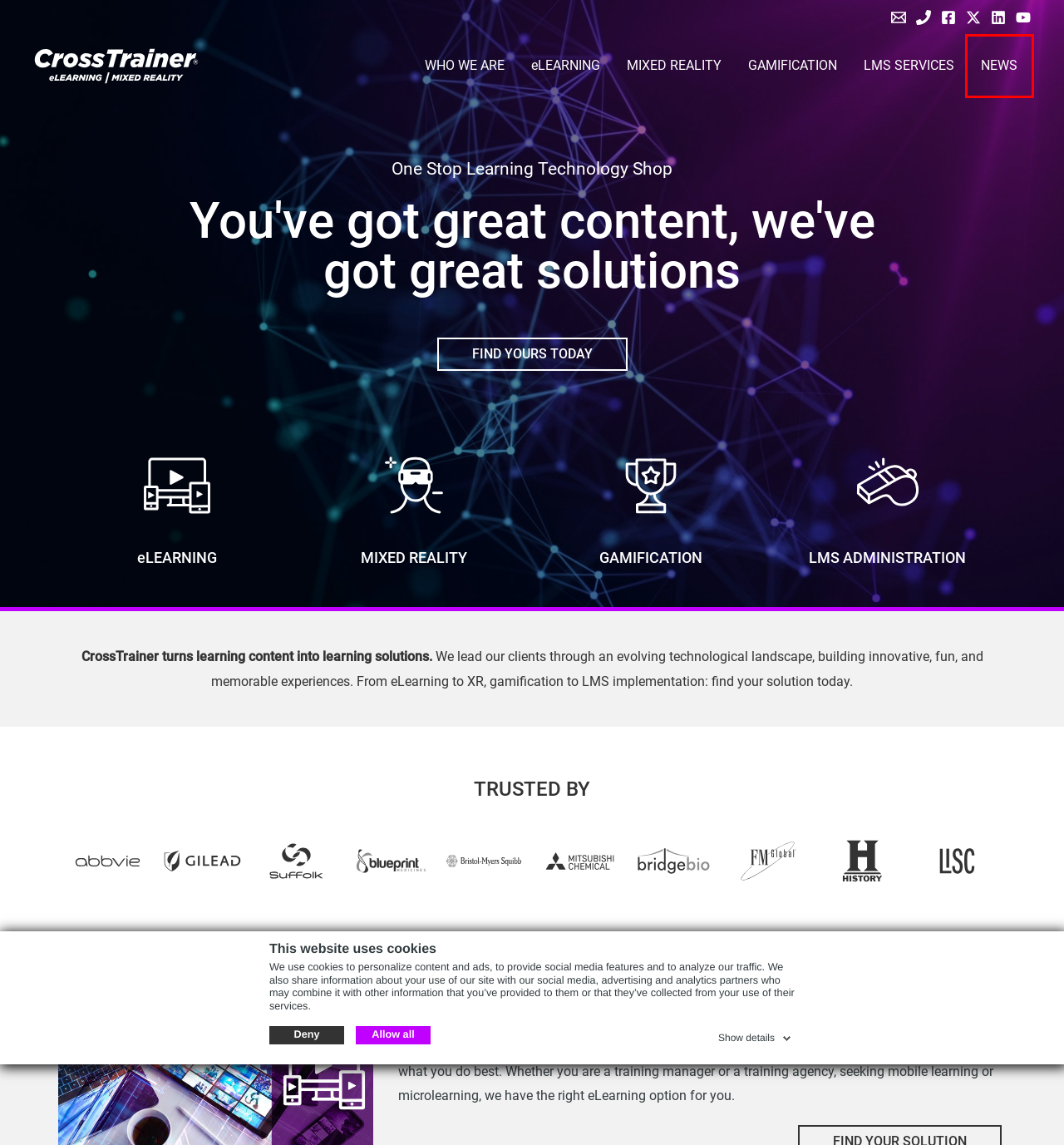Observe the provided screenshot of a webpage that has a red rectangle bounding box. Determine the webpage description that best matches the new webpage after clicking the element inside the red bounding box. Here are the candidates:
A. Engaging Gamification Solutions | CrossTrainer
B. About | CrossTrainer
C. Innovative eLearning Solutions | CrossTrainer
D. Demos - Login | CrossTrainer
E. Financial Impact of Modern eLearning | CrossTrainer
F. Resources | CrossTrainer
G. Immersive Mixed Reality Solutions | CrossTrainer
H. Fractional LMS Administration Solutions | CrossTrainer

F